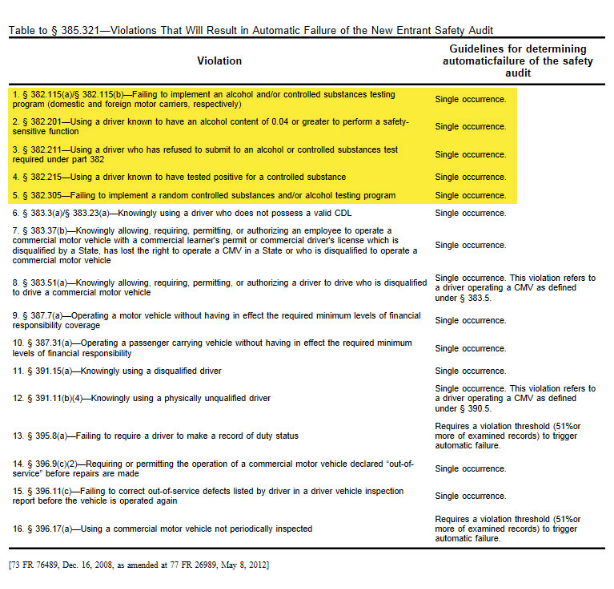Give a one-word or short-phrase answer to the following question: 
What is the consequence of a single occurrence of certain violations?

Automatic failure